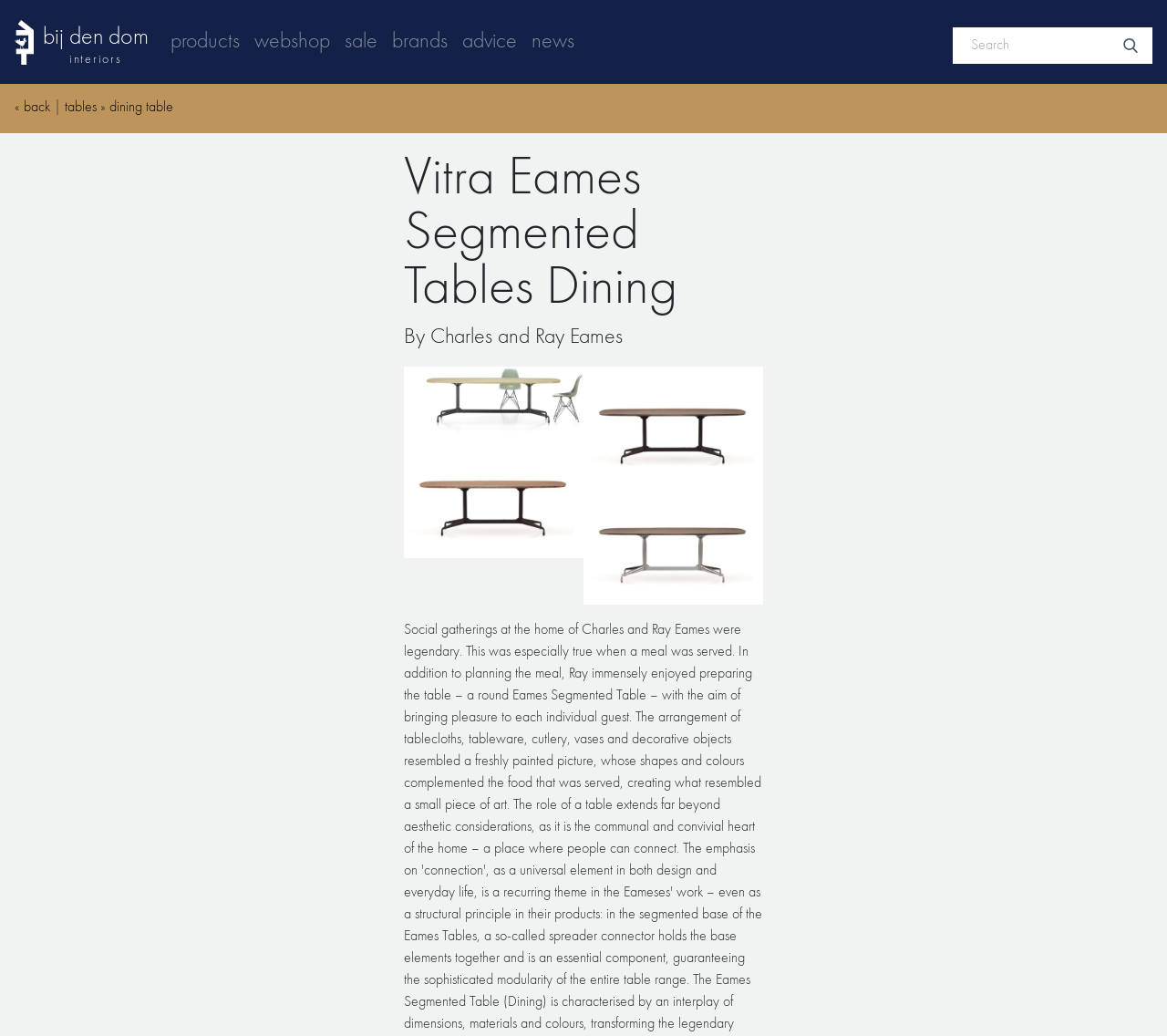What is the purpose of the textbox?
Using the information from the image, provide a comprehensive answer to the question.

The textbox has a label 'Search' and is located at the top right corner of the webpage, suggesting that its purpose is to allow users to search for something on the website.